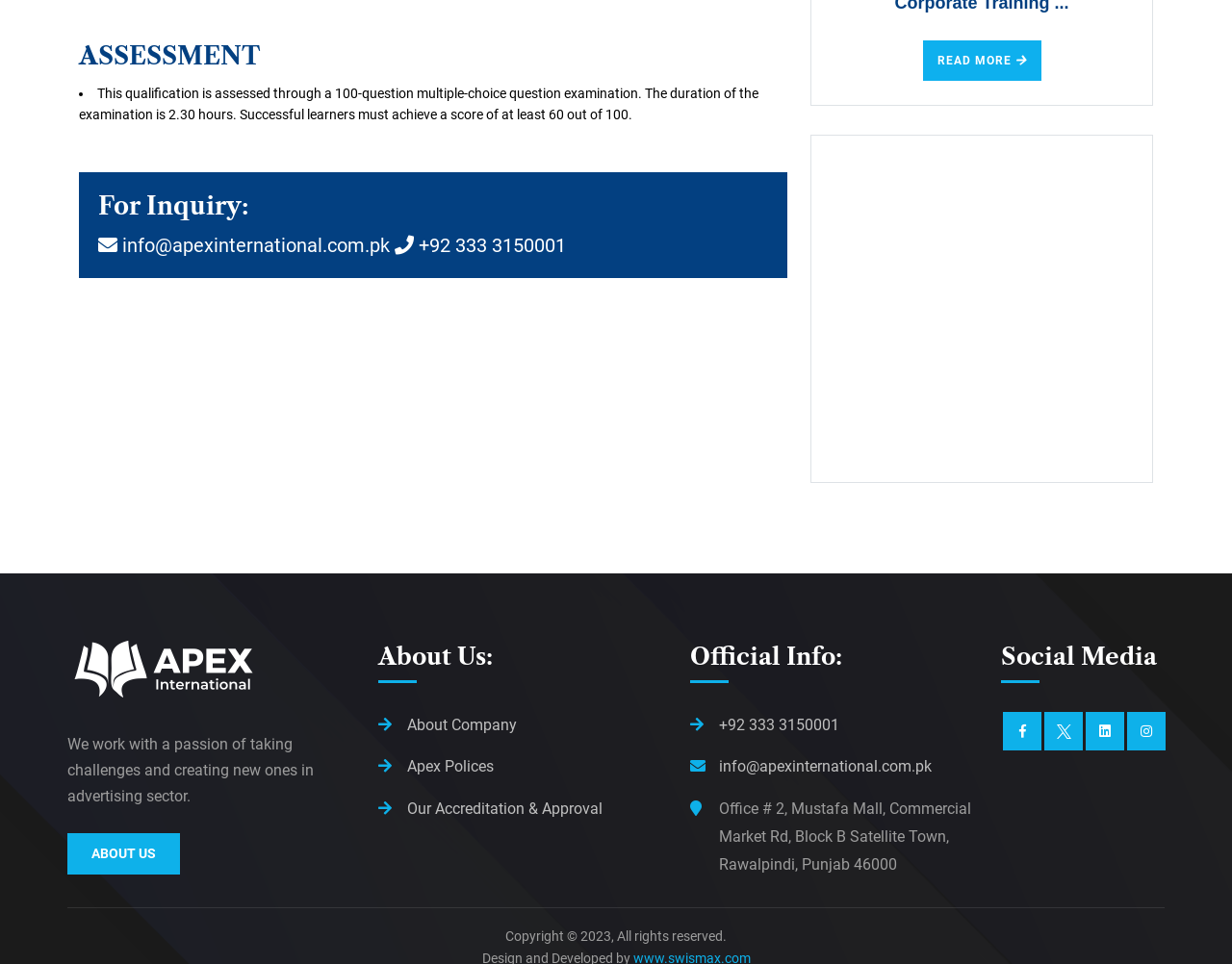Locate the bounding box coordinates of the UI element described by: "Bike Outliner". The bounding box coordinates should consist of four float numbers between 0 and 1, i.e., [left, top, right, bottom].

None